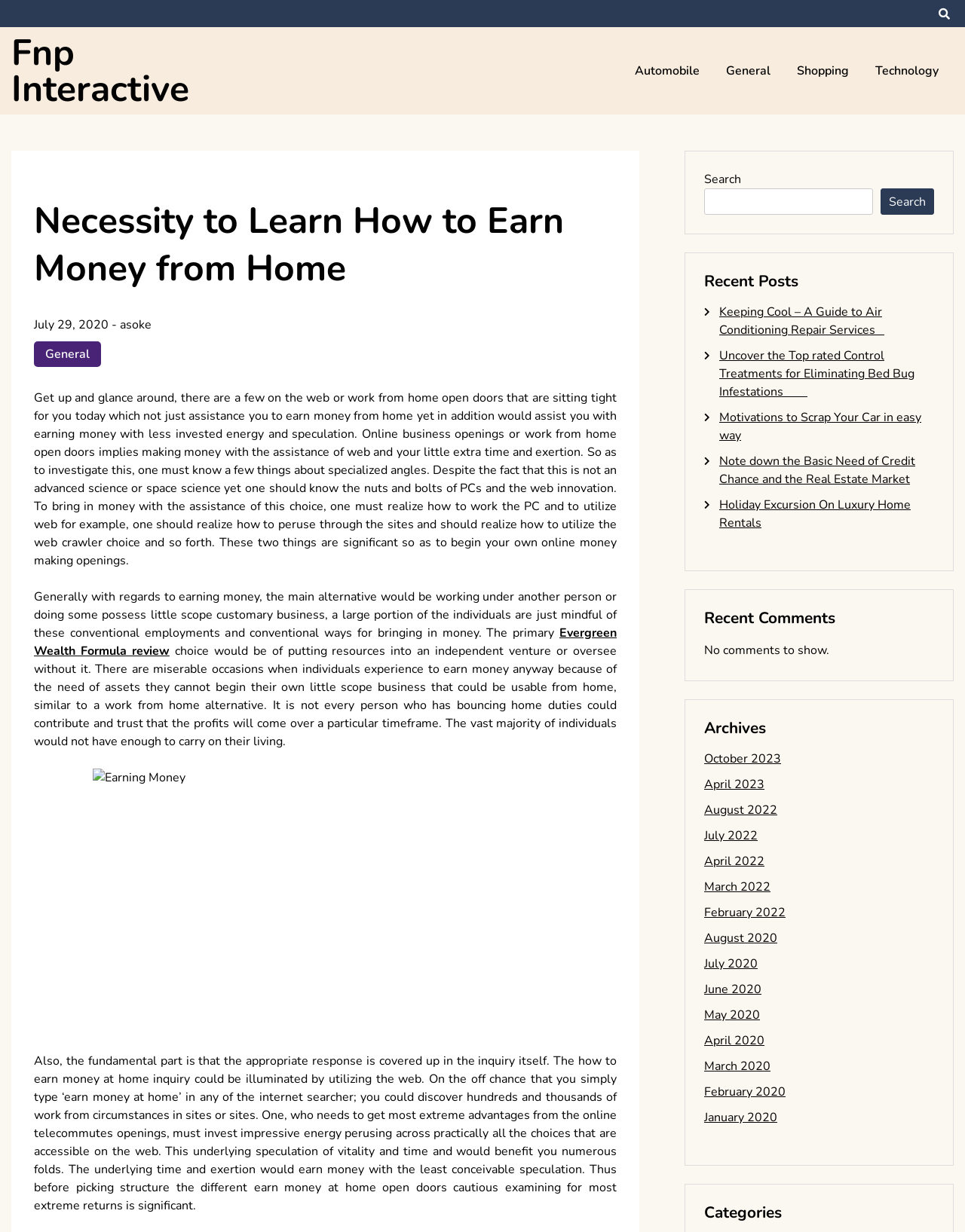Please provide a one-word or phrase answer to the question: 
What is the image on the webpage about?

Earning money